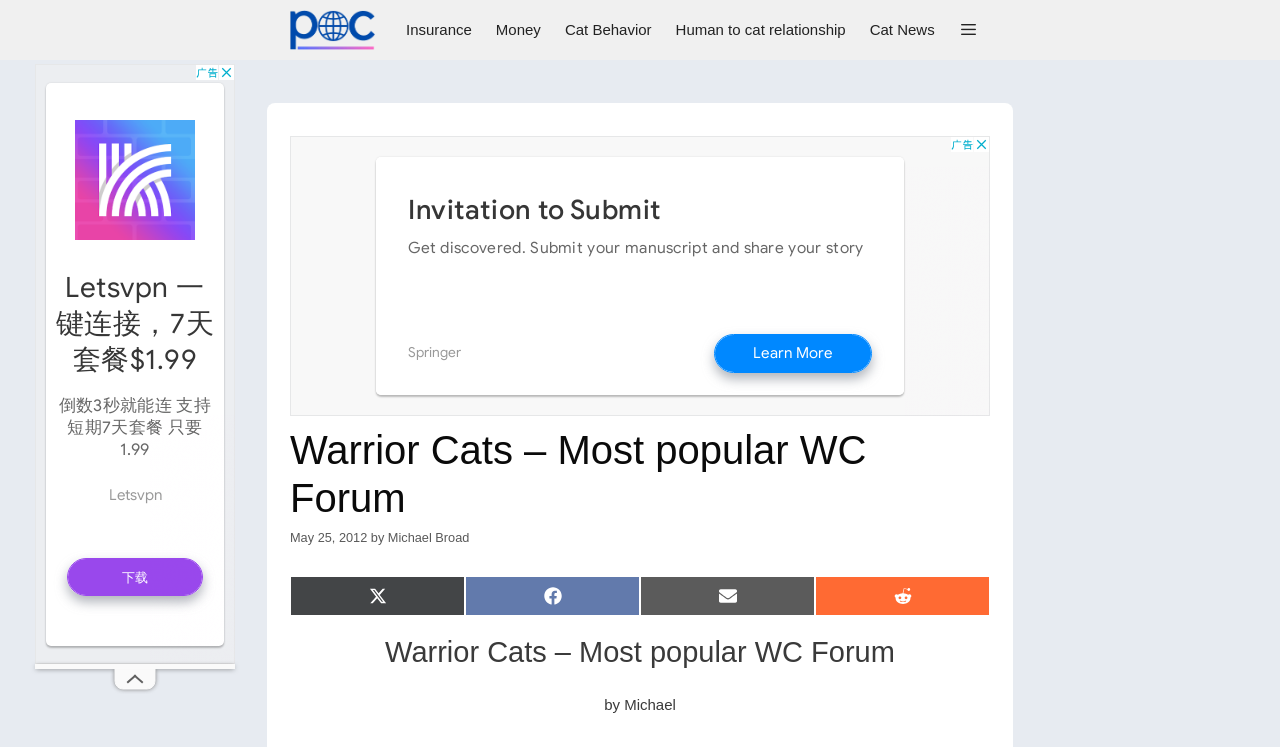Look at the image and give a detailed response to the following question: What is the category of the link 'Cat Behavior'?

The category of the link 'Cat Behavior' is Cat, which can be inferred from the link's text and its position among other links related to cats in the navigation section.